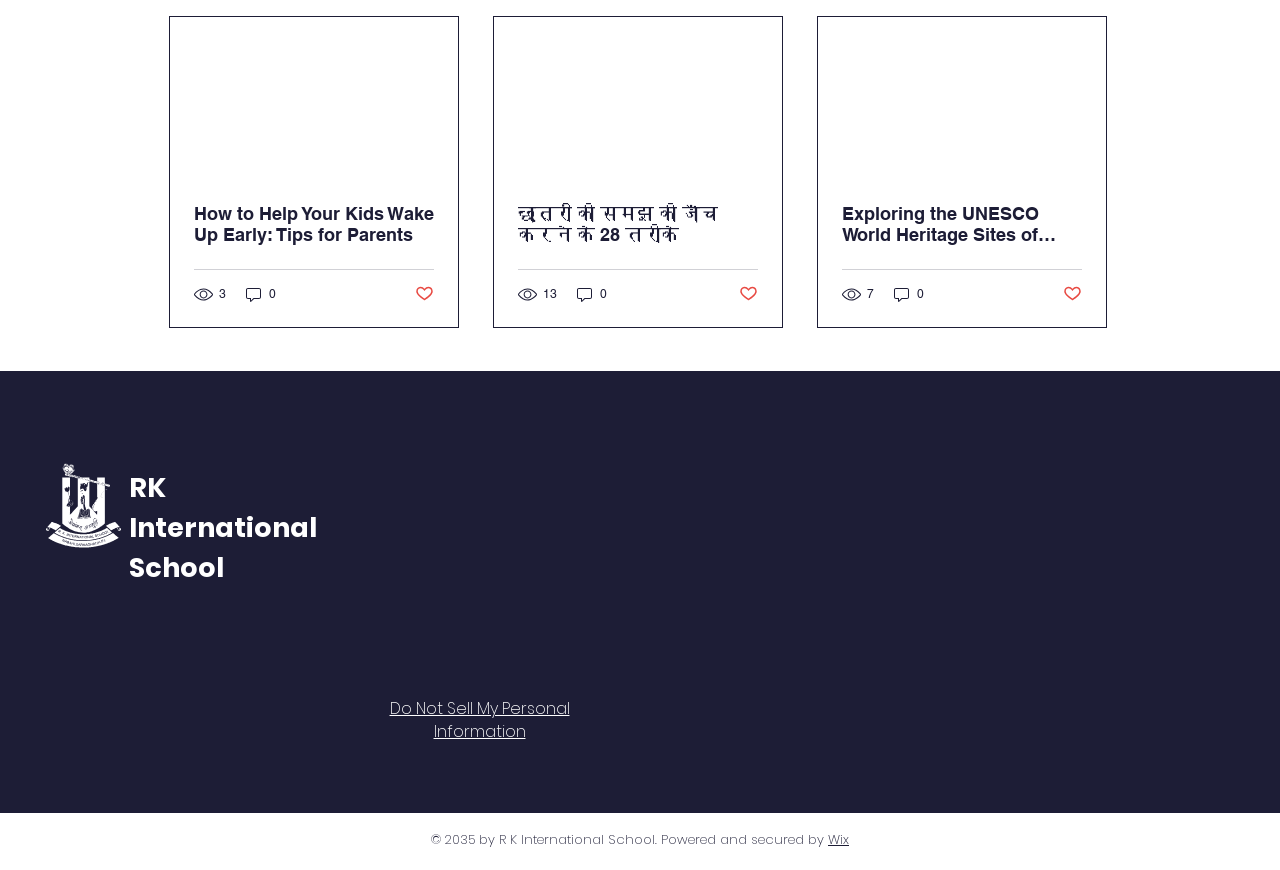Please identify the bounding box coordinates of the clickable area that will allow you to execute the instruction: "Click on the 'What are the latest trends and innovations in the world of affiliate marketing?' heading".

None